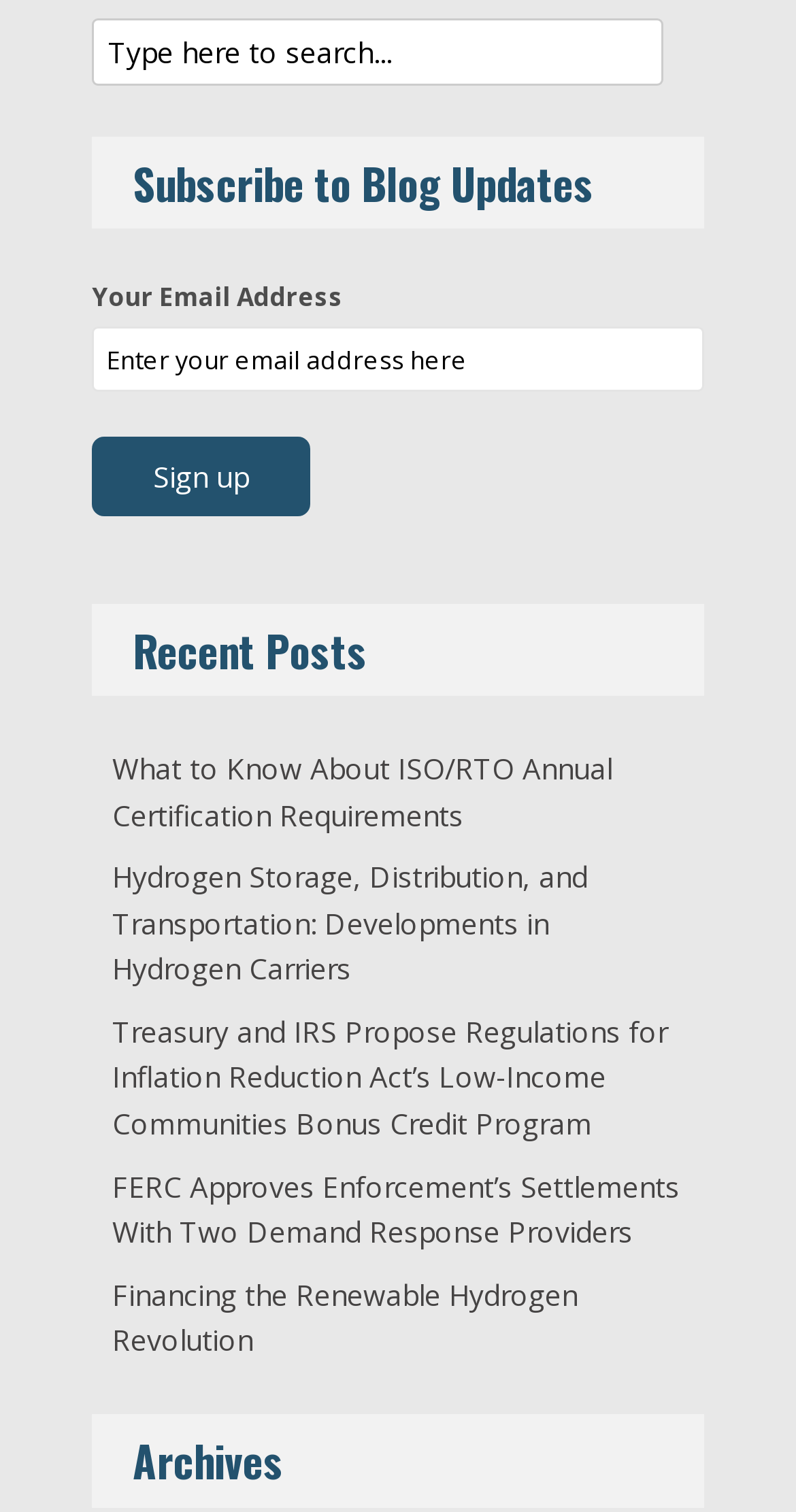Using the format (top-left x, top-left y, bottom-right x, bottom-right y), provide the bounding box coordinates for the described UI element. All values should be floating point numbers between 0 and 1: Financing the Renewable Hydrogen Revolution

[0.141, 0.843, 0.726, 0.899]